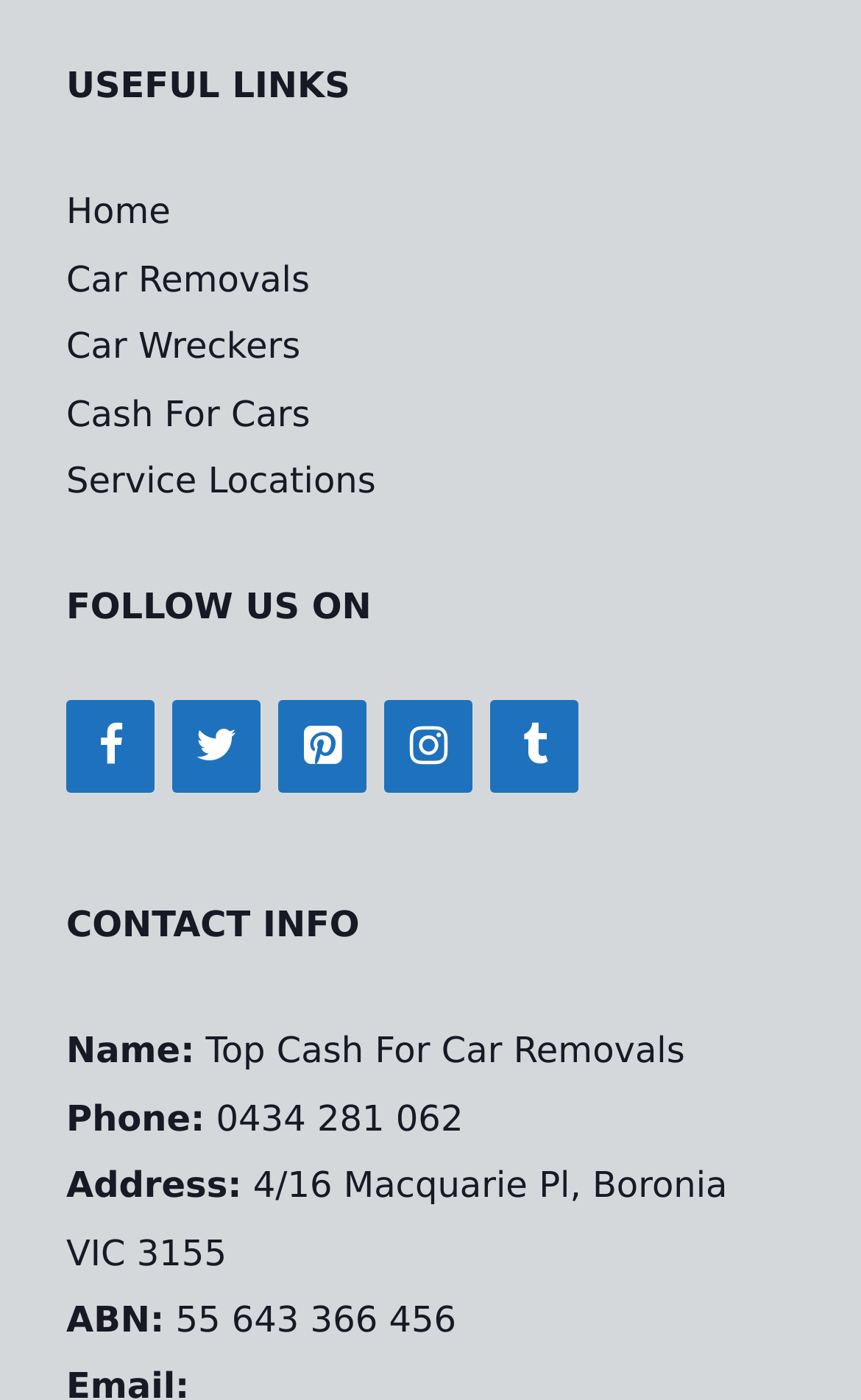Specify the bounding box coordinates of the element's area that should be clicked to execute the given instruction: "view contact information". The coordinates should be four float numbers between 0 and 1, i.e., [left, top, right, bottom].

[0.077, 0.914, 0.923, 0.952]